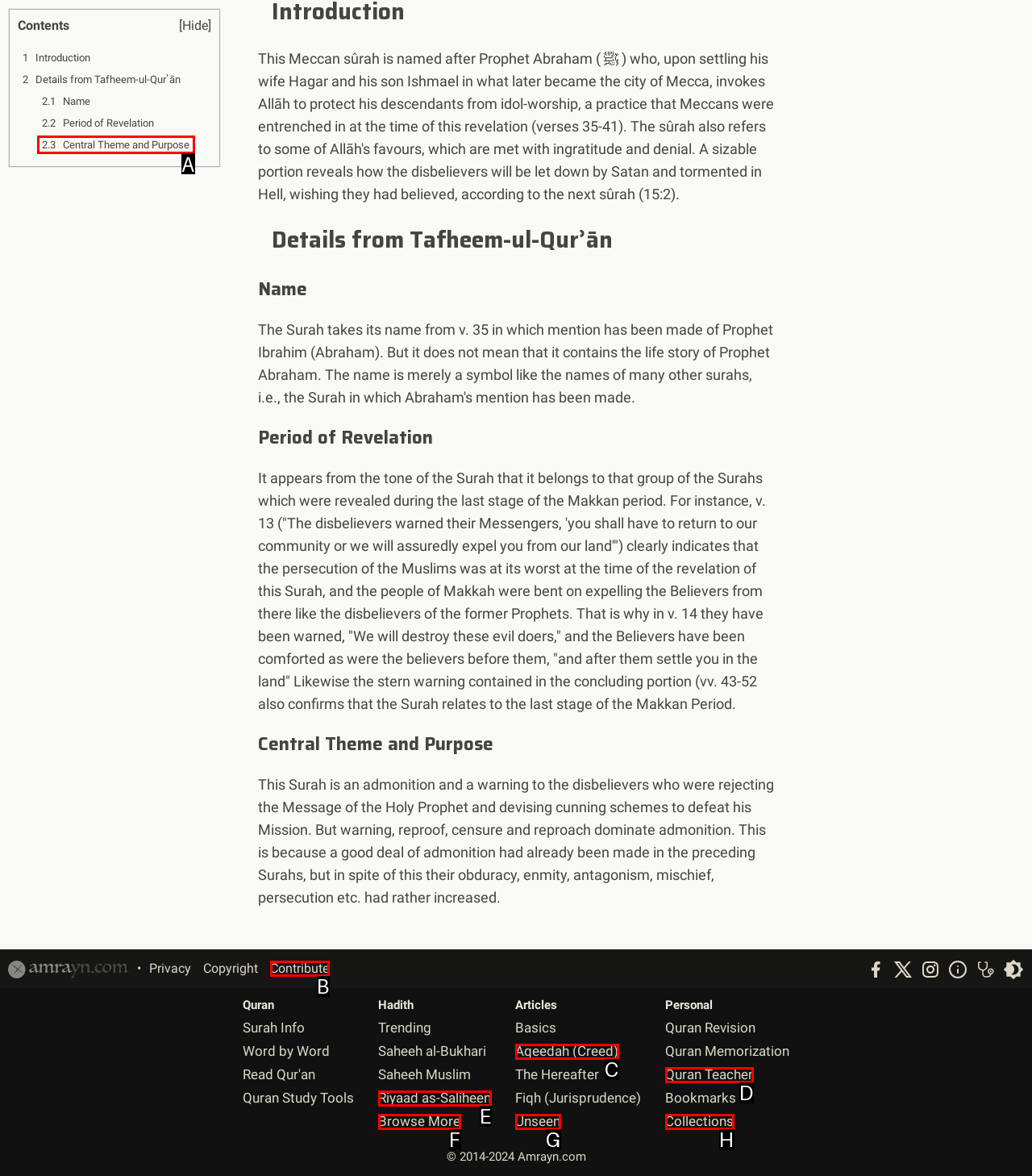Choose the letter that best represents the description: 2.3 Central Theme and Purpose. Provide the letter as your response.

A